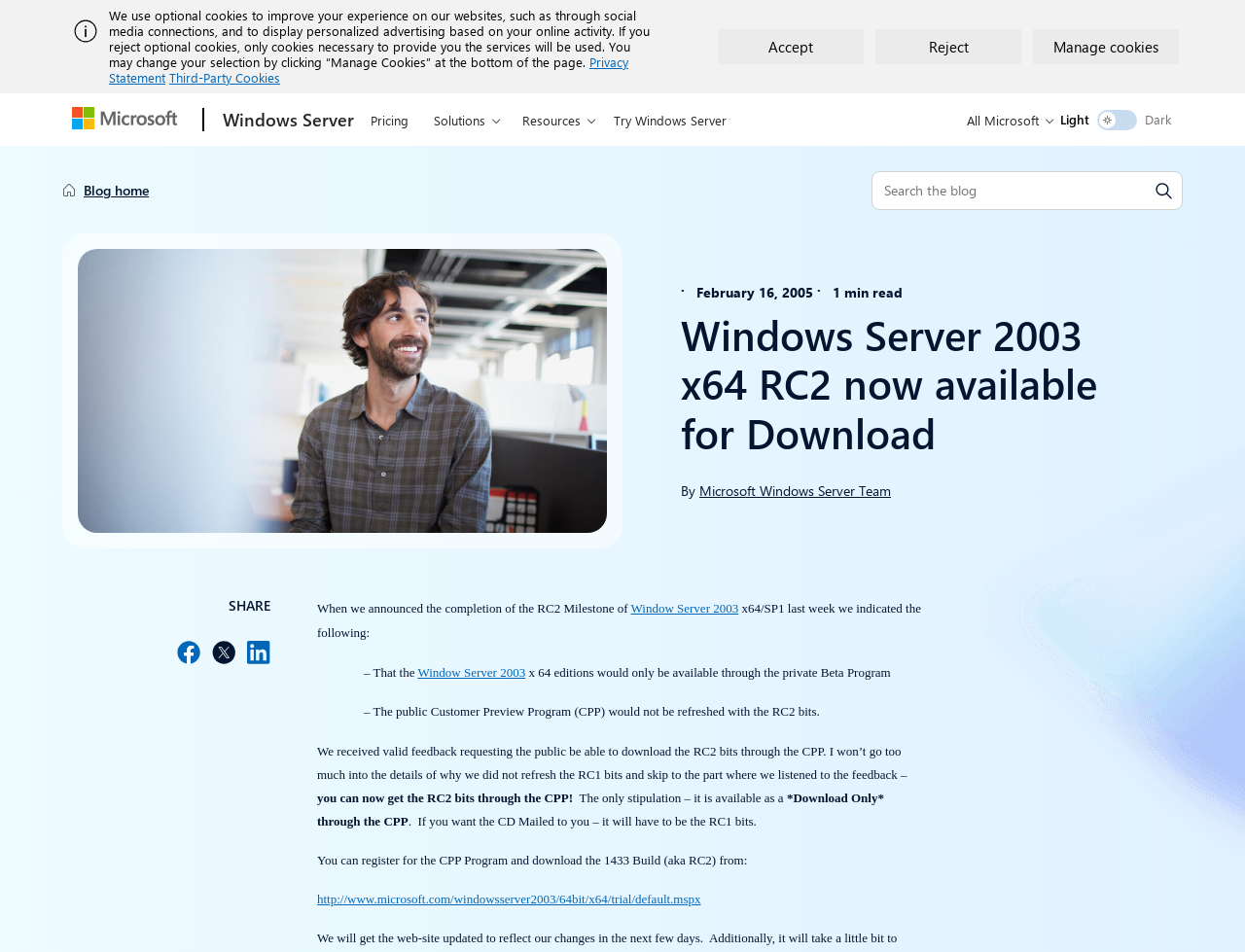How many links are there in the navigation menu?
Could you answer the question with a detailed and thorough explanation?

I counted the number of links in the navigation menu by looking at the elements under the 'navigation' element with the label 'Contextual menu'. There are 5 links: 'Pricing', 'Solutions', 'Resources', 'Try Windows Server', and 'All Microsoft'.